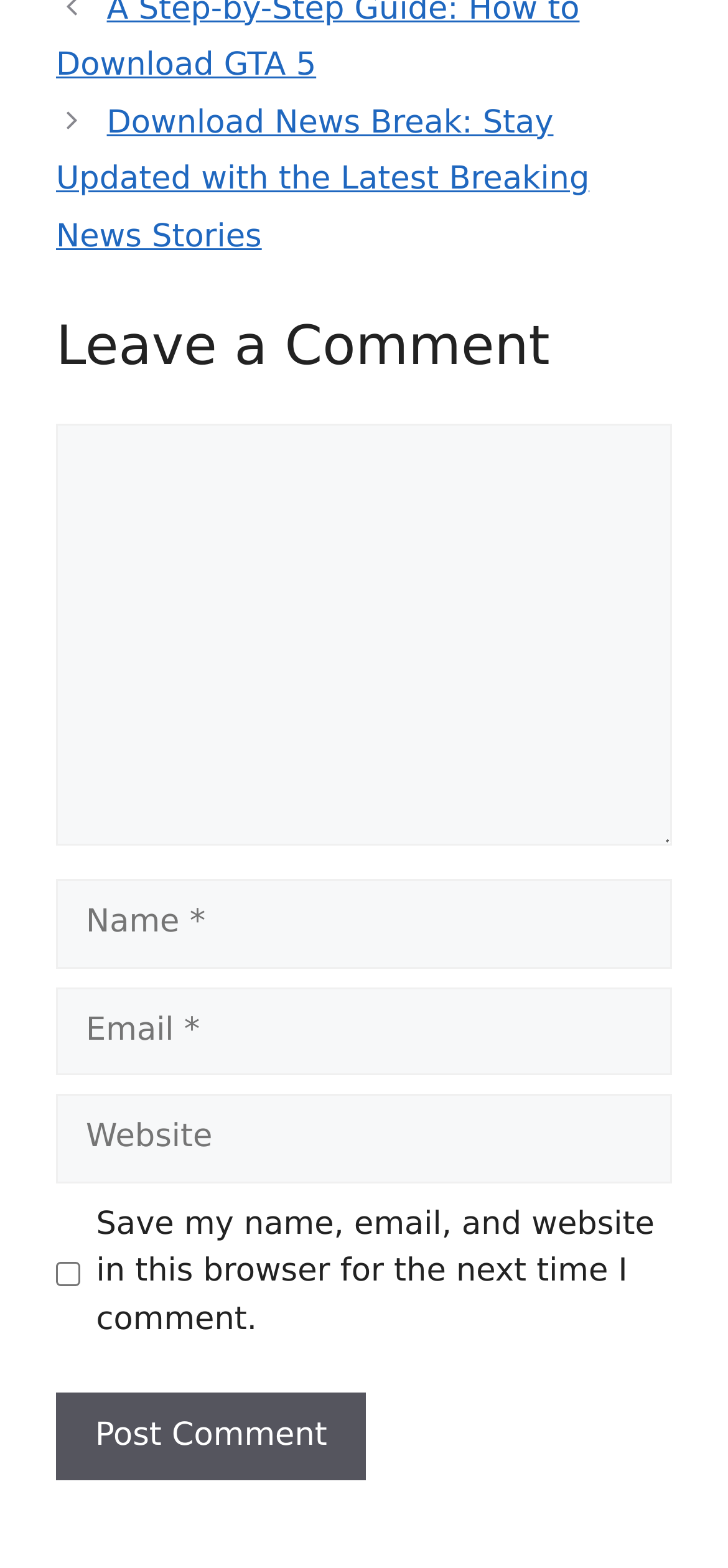What information is required to post a comment?
Refer to the screenshot and answer in one word or phrase.

Name and Email